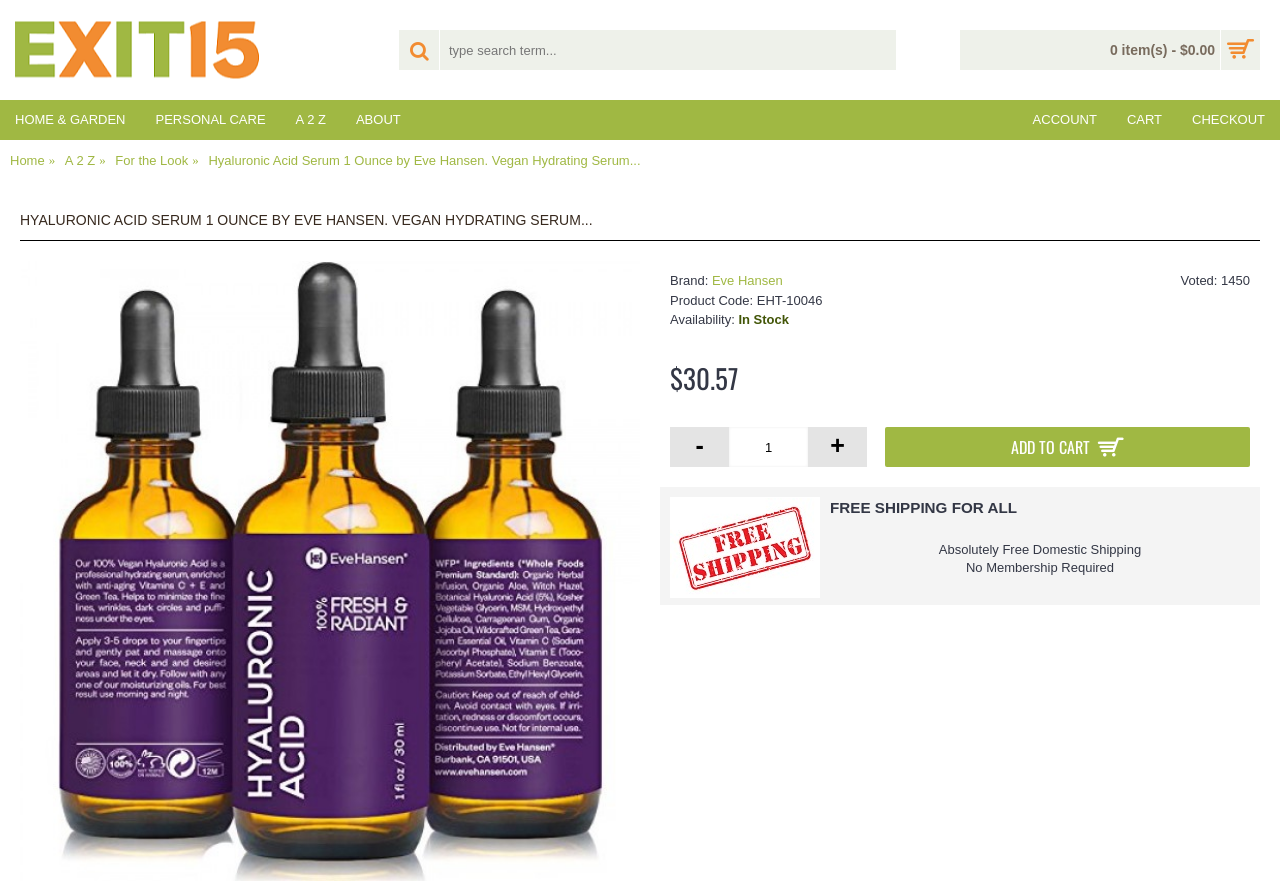Given the element description Google Reviews, specify the bounding box coordinates of the corresponding UI element in the format (top-left x, top-left y, bottom-right x, bottom-right y). All values must be between 0 and 1.

None